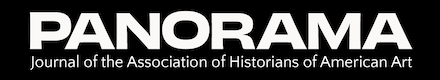What type of typography is used in the logo?
Answer the question with just one word or phrase using the image.

Clean, modern